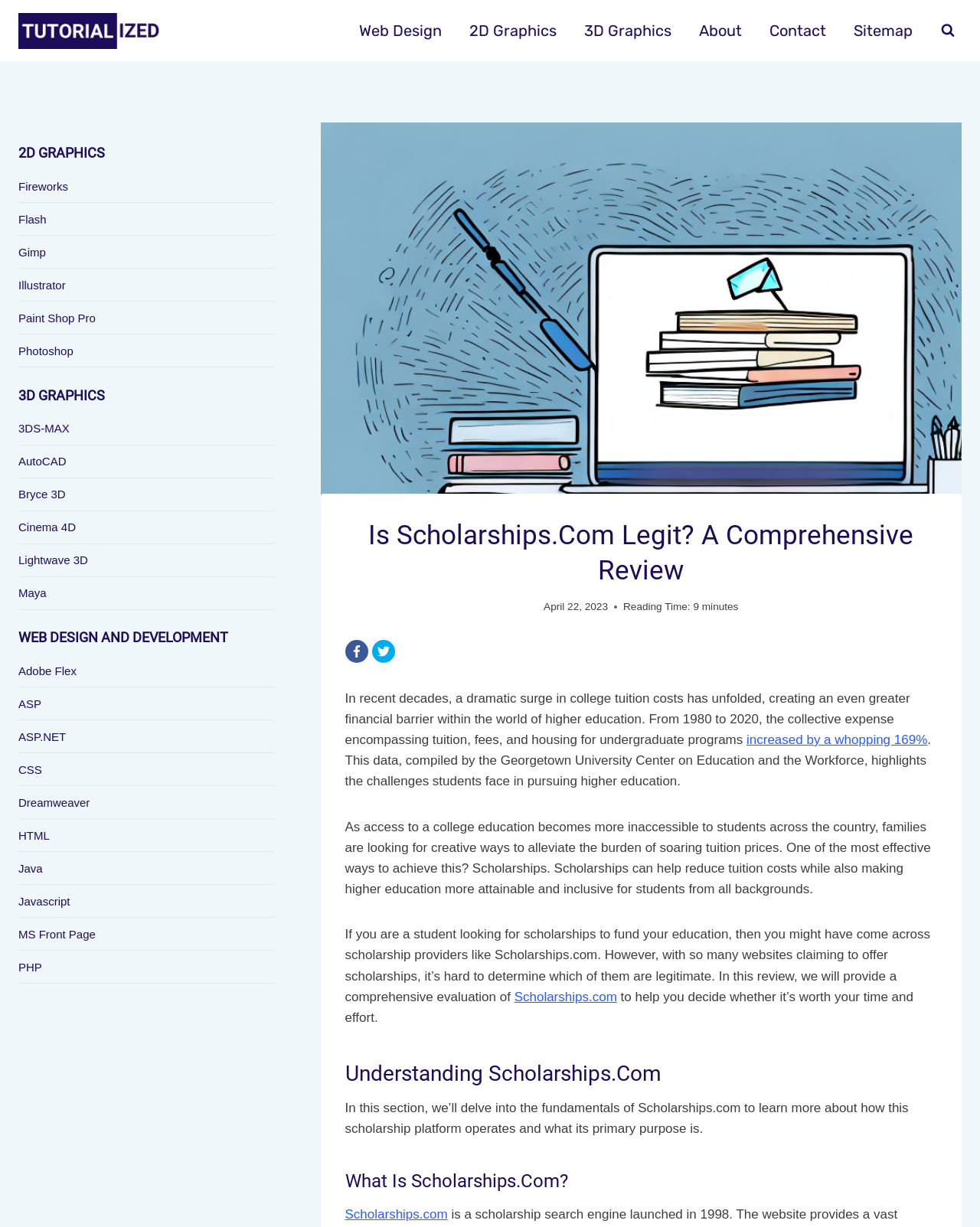Determine the bounding box coordinates of the area to click in order to meet this instruction: "Read more about Scholarships.com".

[0.525, 0.807, 0.63, 0.818]